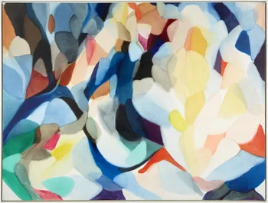Paint a vivid picture with your words by describing the image in detail.

The image showcases a vibrant abstract painting titled "Alice Baber: Reverse Infinity," part of an exhibition highlighting the artist's unique use of color and form. The artwork features a dynamic interplay of shapes and hues, blending soft pastels with bold blues and earthy tones to create a sense of movement and depth. The composition invites viewers to explore the fluid interactions between colors, evoking a feeling of both harmony and chaos. This piece is part of the upcoming exhibition scheduled to run from April 18 to May 18, 2024, at Berry Campbell in New York, United States, emphasizing the artist's innovative approach to abstract expressionism.